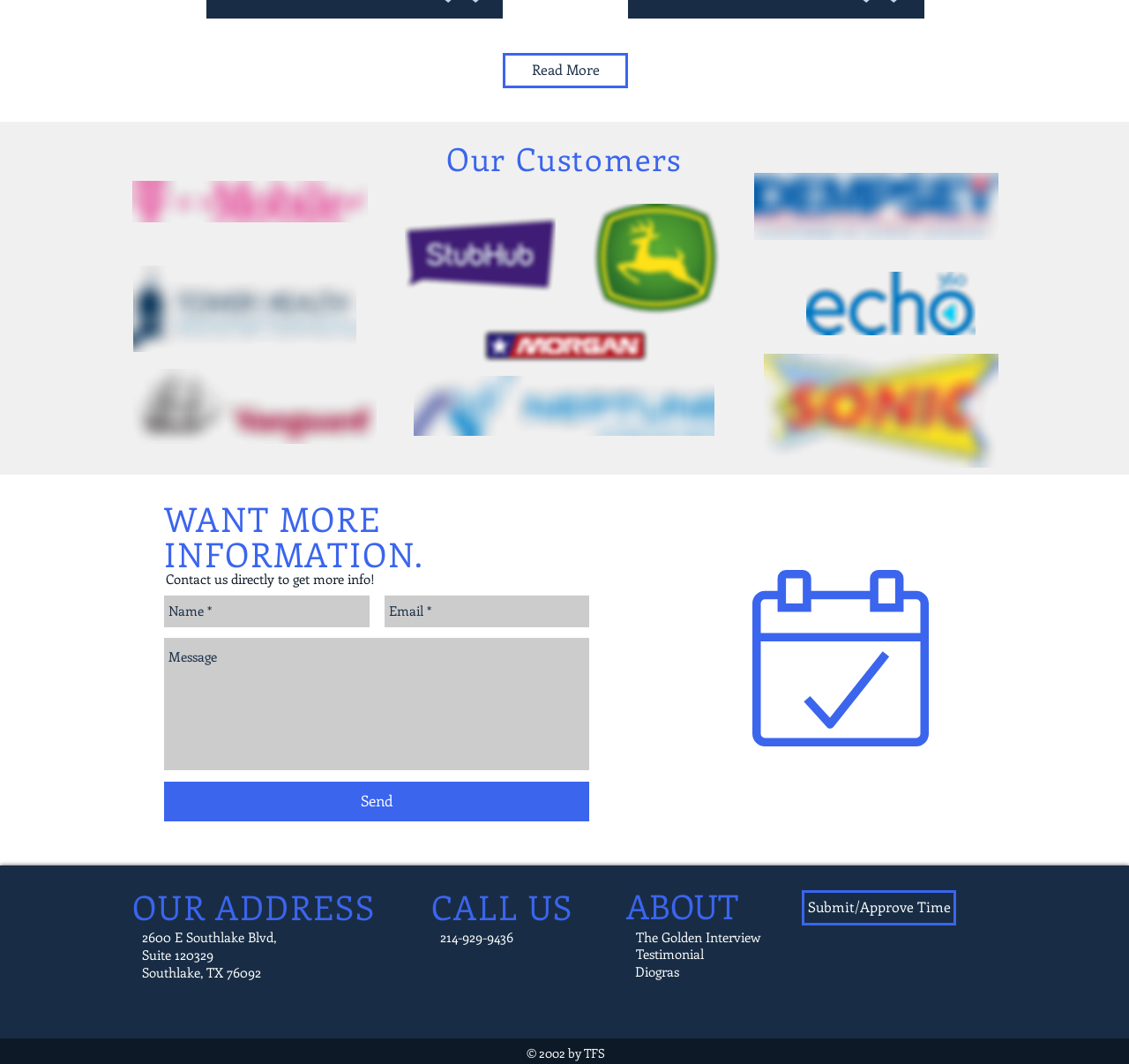Predict the bounding box coordinates for the UI element described as: "aria-label="Name *" name="name-*" placeholder="Name *"". The coordinates should be four float numbers between 0 and 1, presented as [left, top, right, bottom].

[0.145, 0.559, 0.327, 0.589]